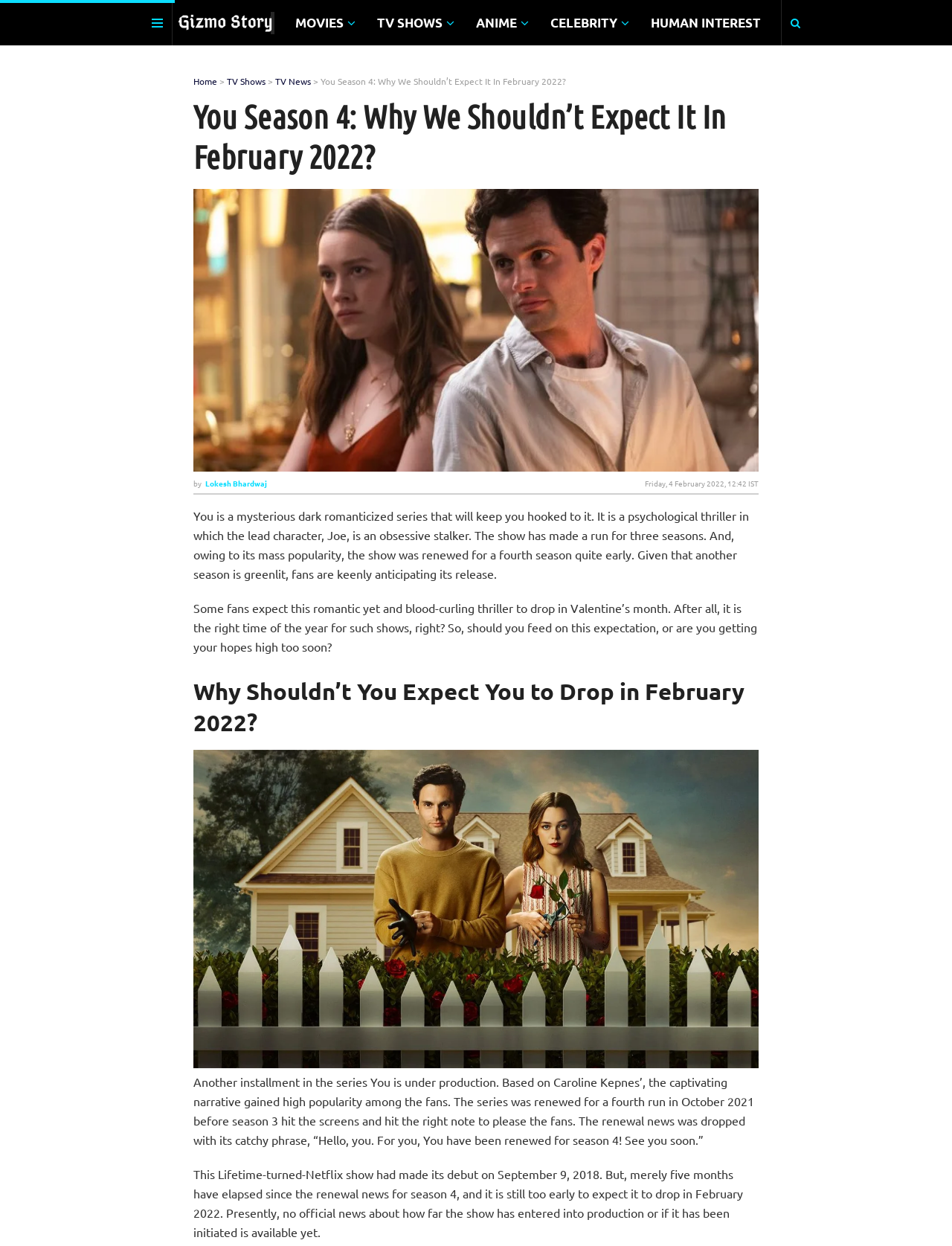Refer to the image and offer a detailed explanation in response to the question: What is the author of the book that the TV show 'You' is based on?

The webpage mentions that the captivating narrative of 'You' is based on Caroline Kepnes', which implies that Caroline Kepnes is the author of the book that the TV show is based on.